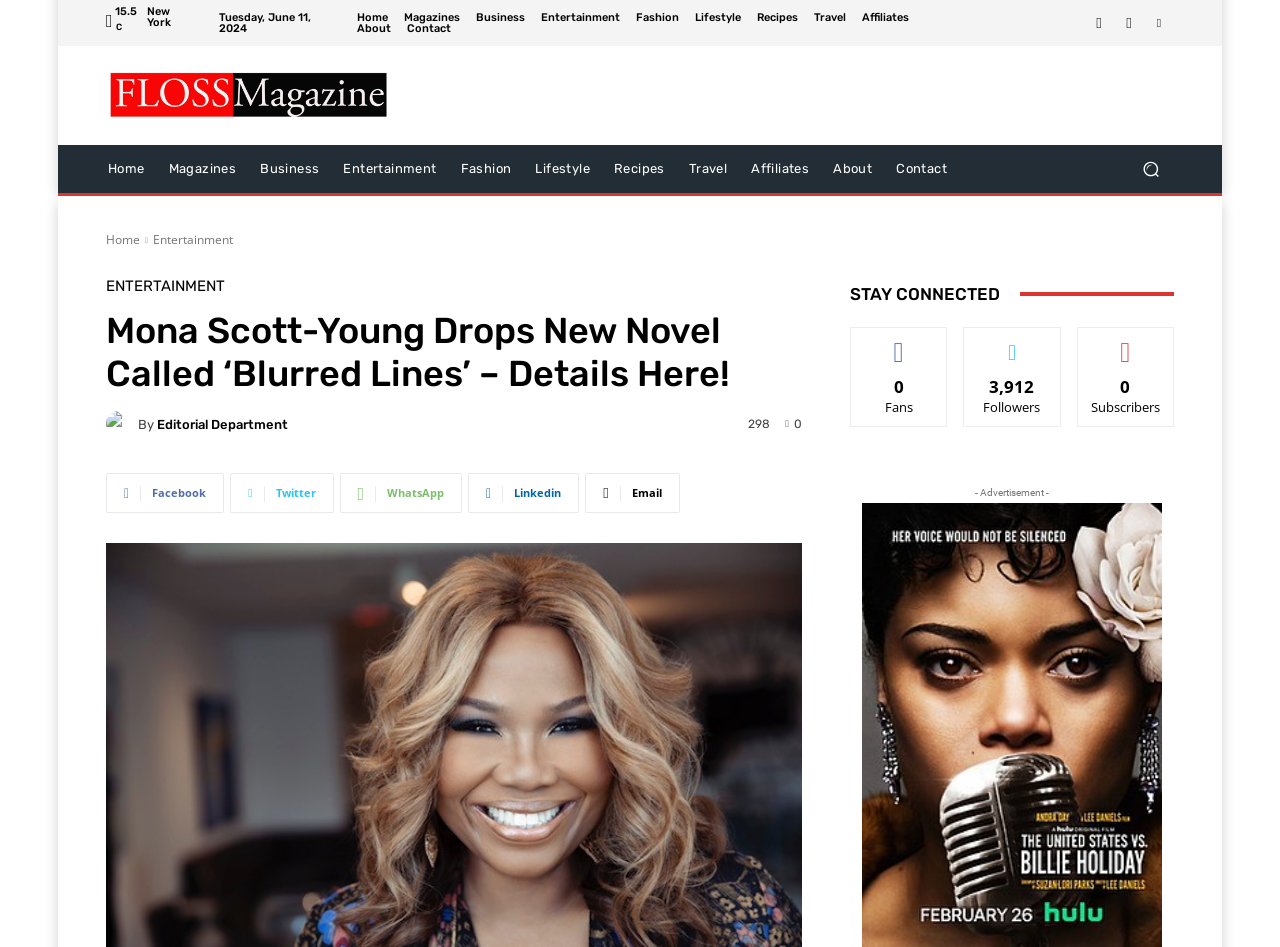Find the bounding box coordinates of the area to click in order to follow the instruction: "Follow on Facebook".

[0.083, 0.5, 0.175, 0.542]